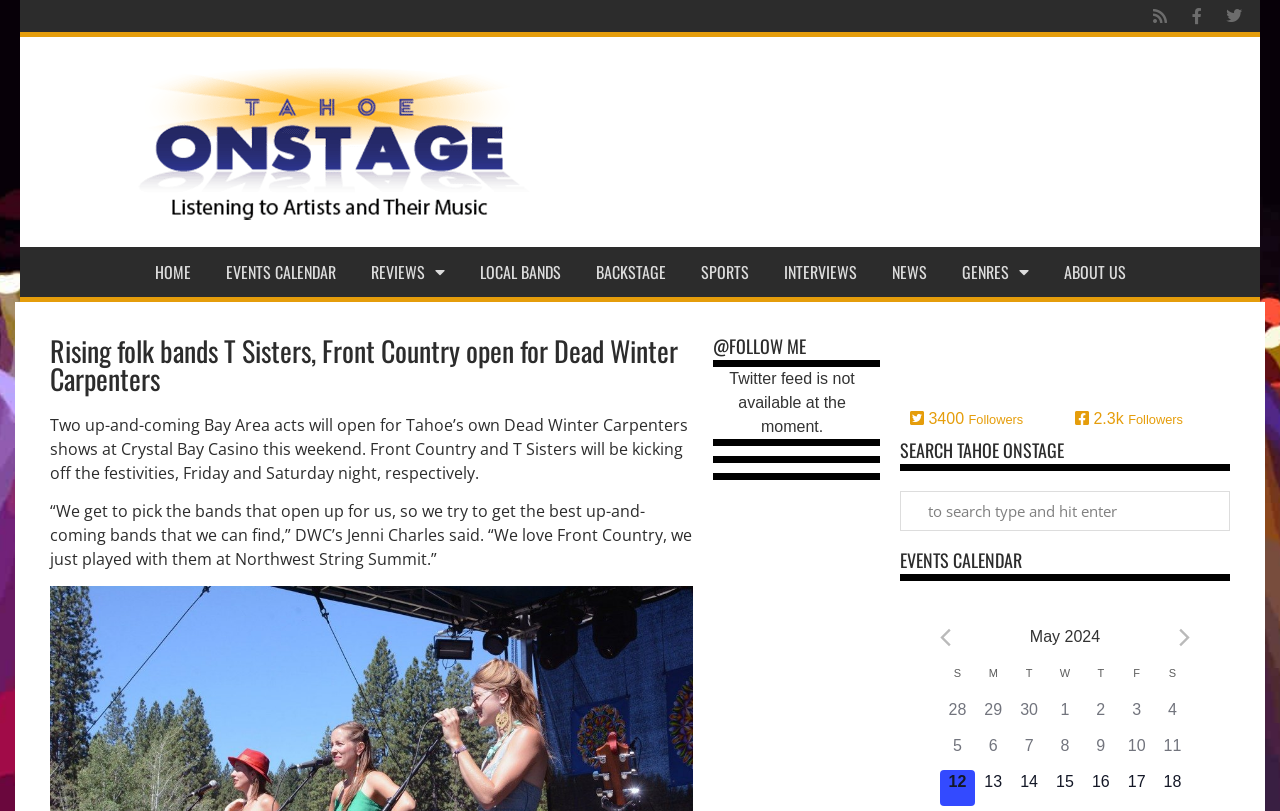Please identify the coordinates of the bounding box for the clickable region that will accomplish this instruction: "Follow on Twitter".

[0.711, 0.506, 0.799, 0.527]